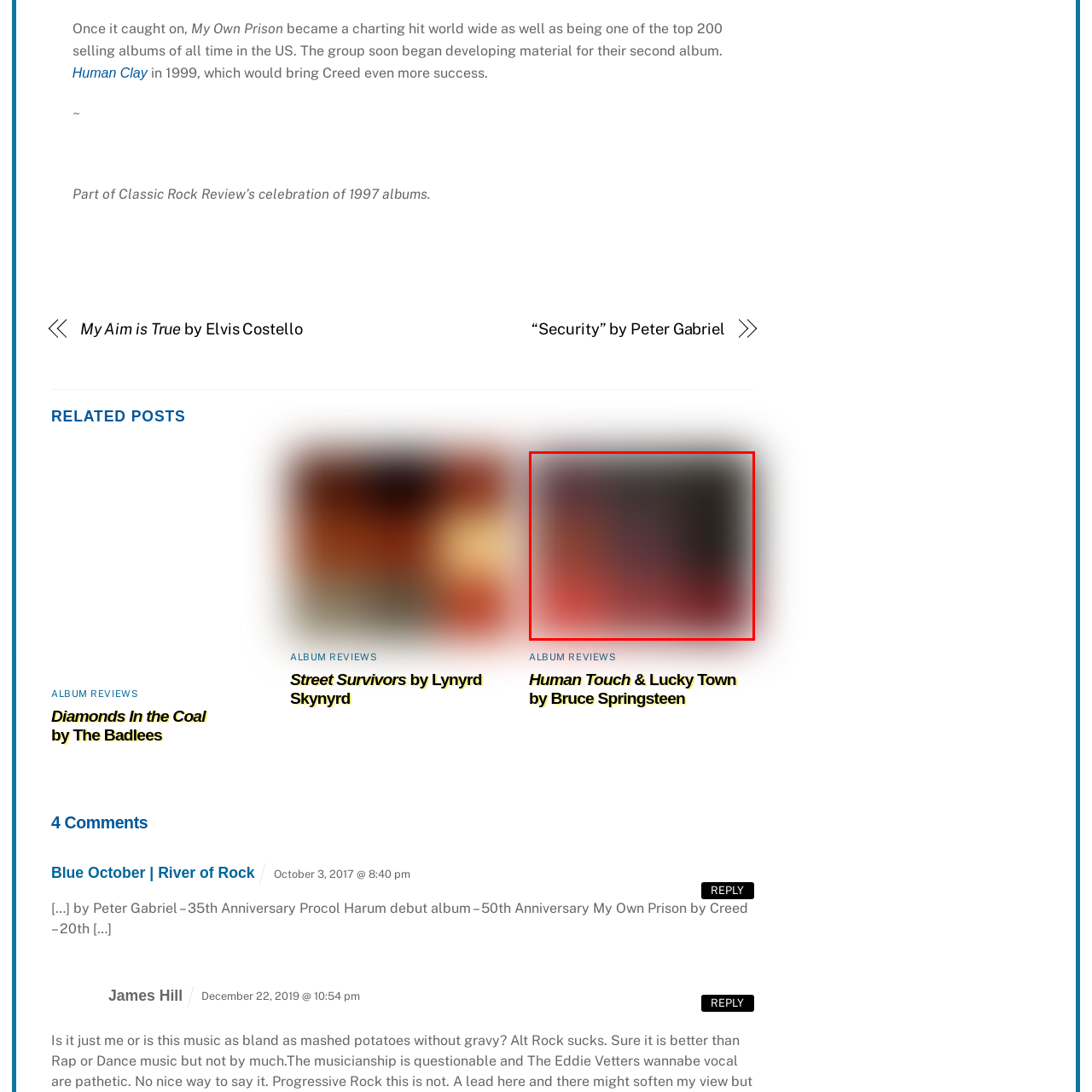Pay attention to the image inside the red rectangle, What is the significance of the albums in Springsteen's discography? Answer briefly with a single word or phrase.

A period of transition